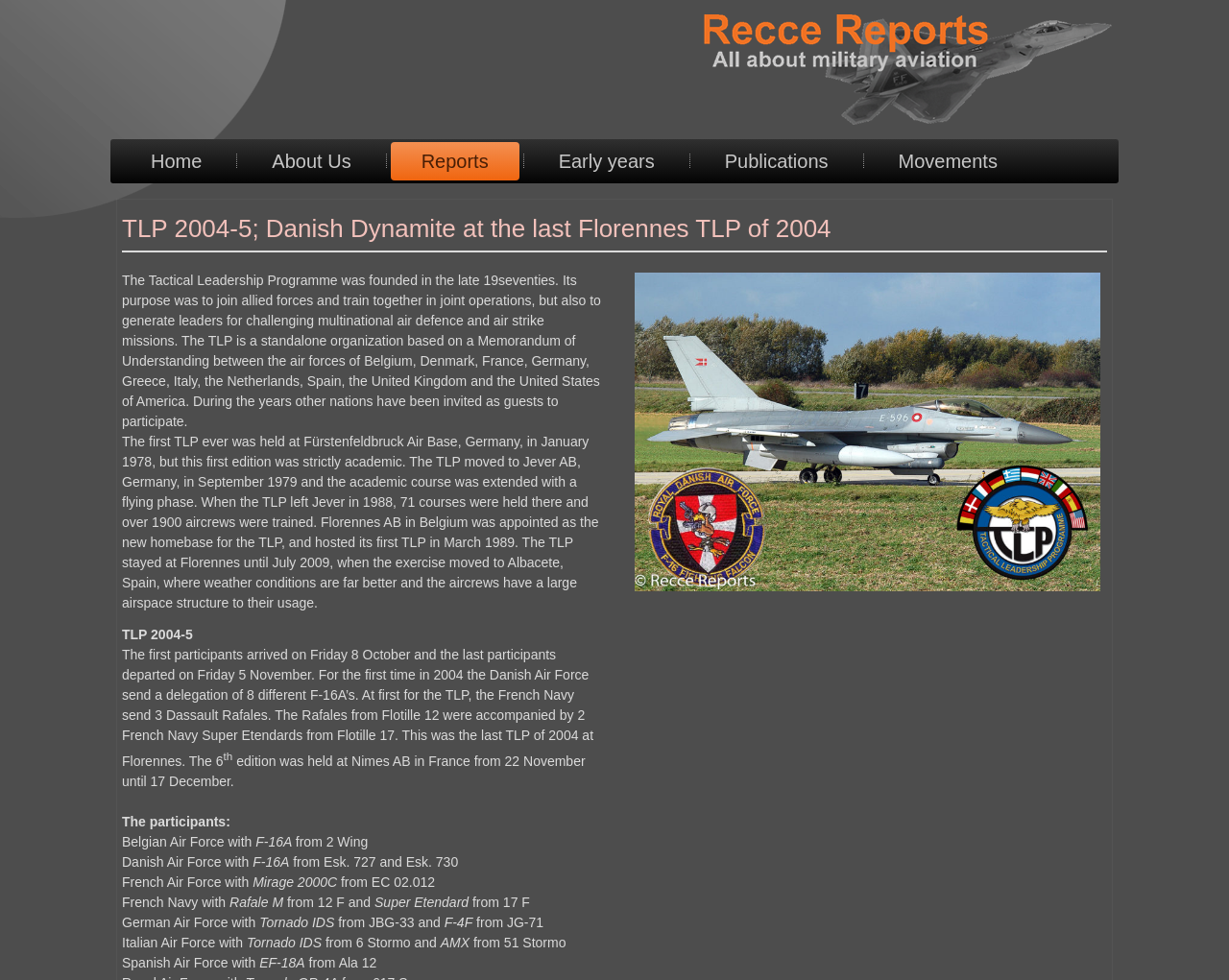Refer to the screenshot and answer the following question in detail:
Where was the first TLP ever held?

The webpage states that the first TLP ever was held at Fürstenfeldbruck Air Base, Germany, in January 1978, but this first edition was strictly academic.